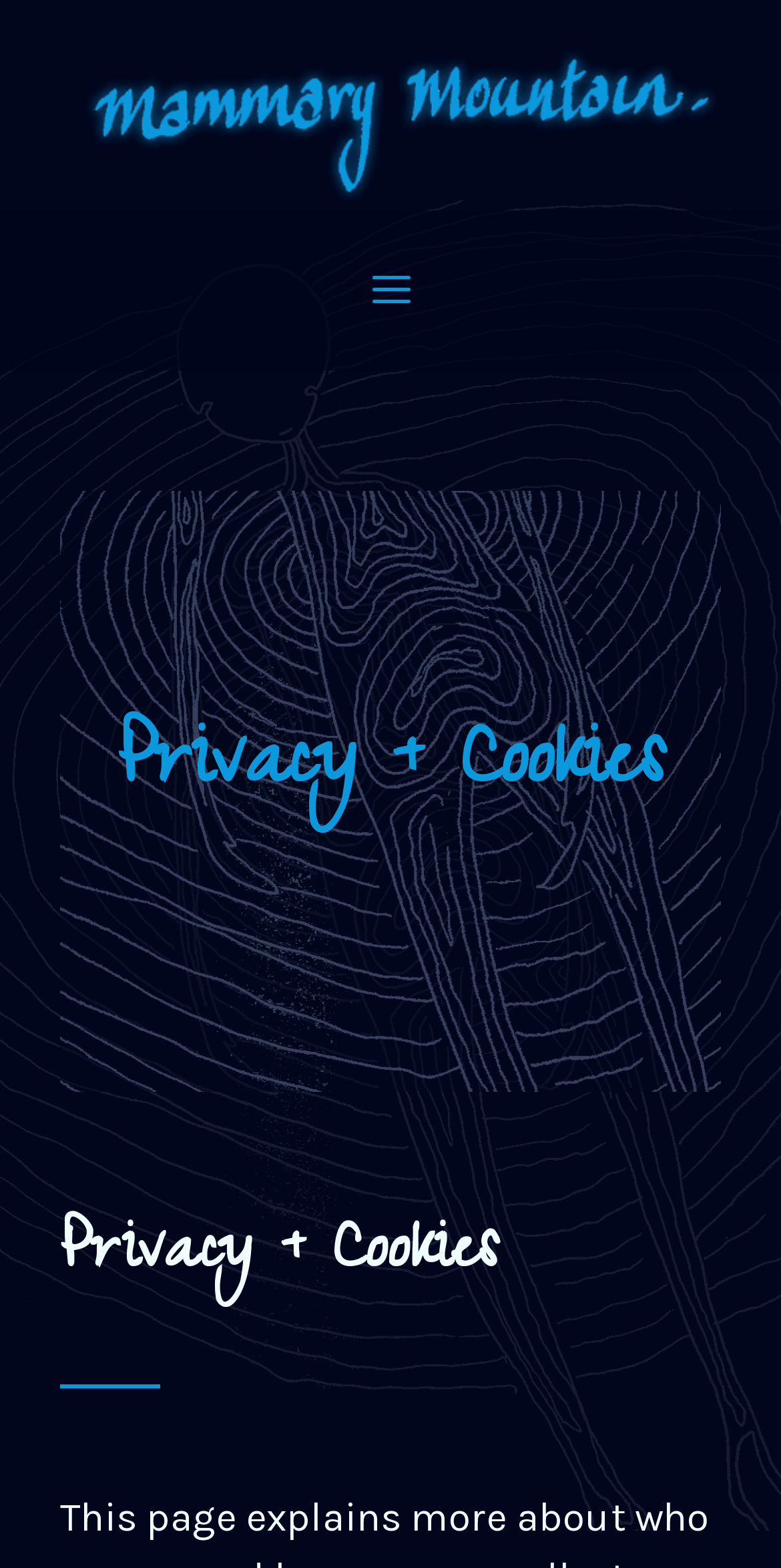What is the title of the section below the navigation?
Refer to the image and provide a detailed answer to the question.

The section below the navigation contains a heading element with the text 'Privacy + Cookies', which suggests that this is the title of the section.